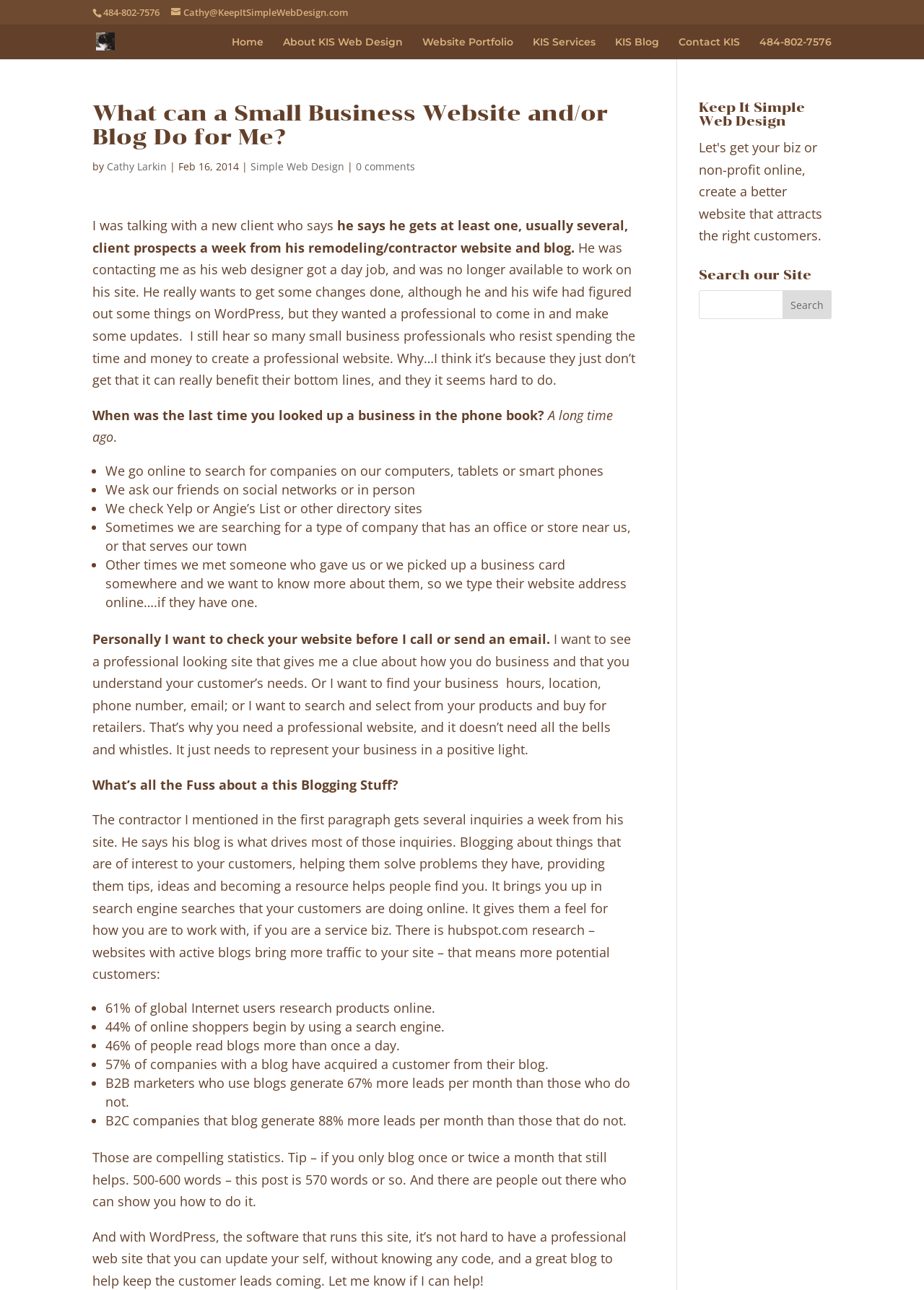Determine the main headline from the webpage and extract its text.

What can a Small Business Website and/or Blog Do for Me?